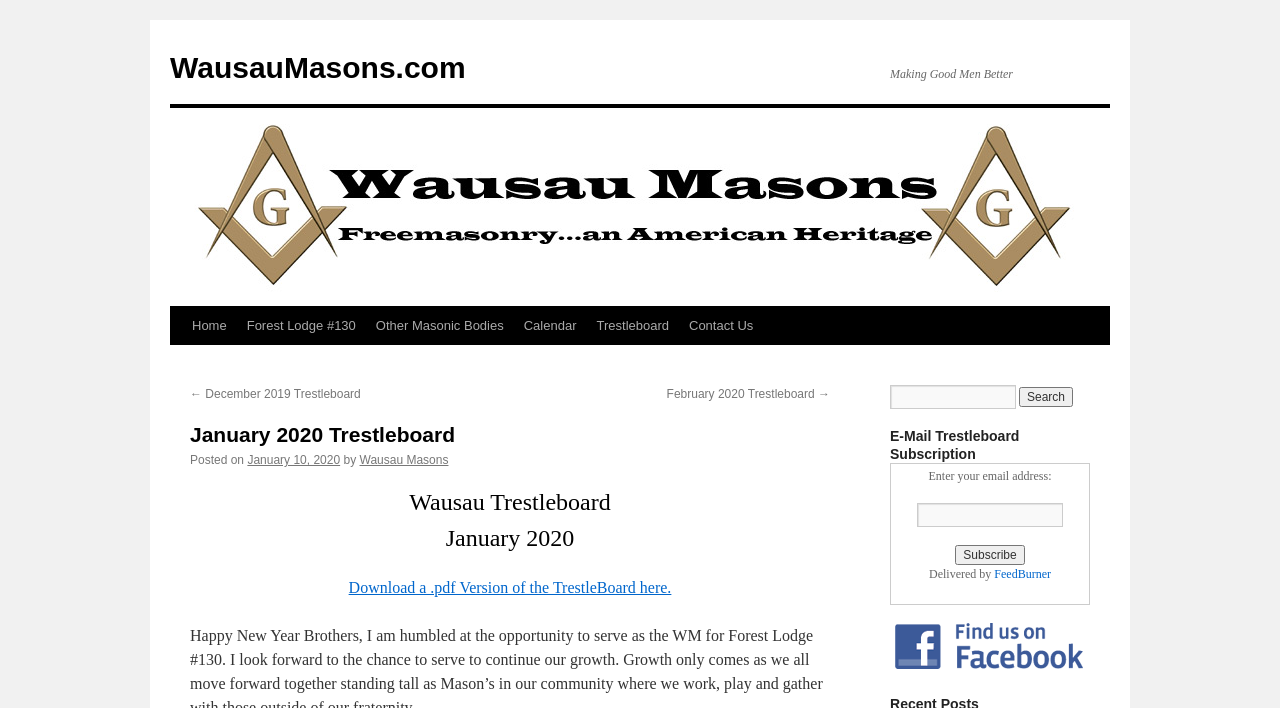What can be downloaded from the page?
Use the information from the screenshot to give a comprehensive response to the question.

I found the answer by looking at the section of the page with the link labeled 'Download a.pdf Version of the TrestleBoard here.', which suggests that a pdf version of the trestleboard can be downloaded from the page.